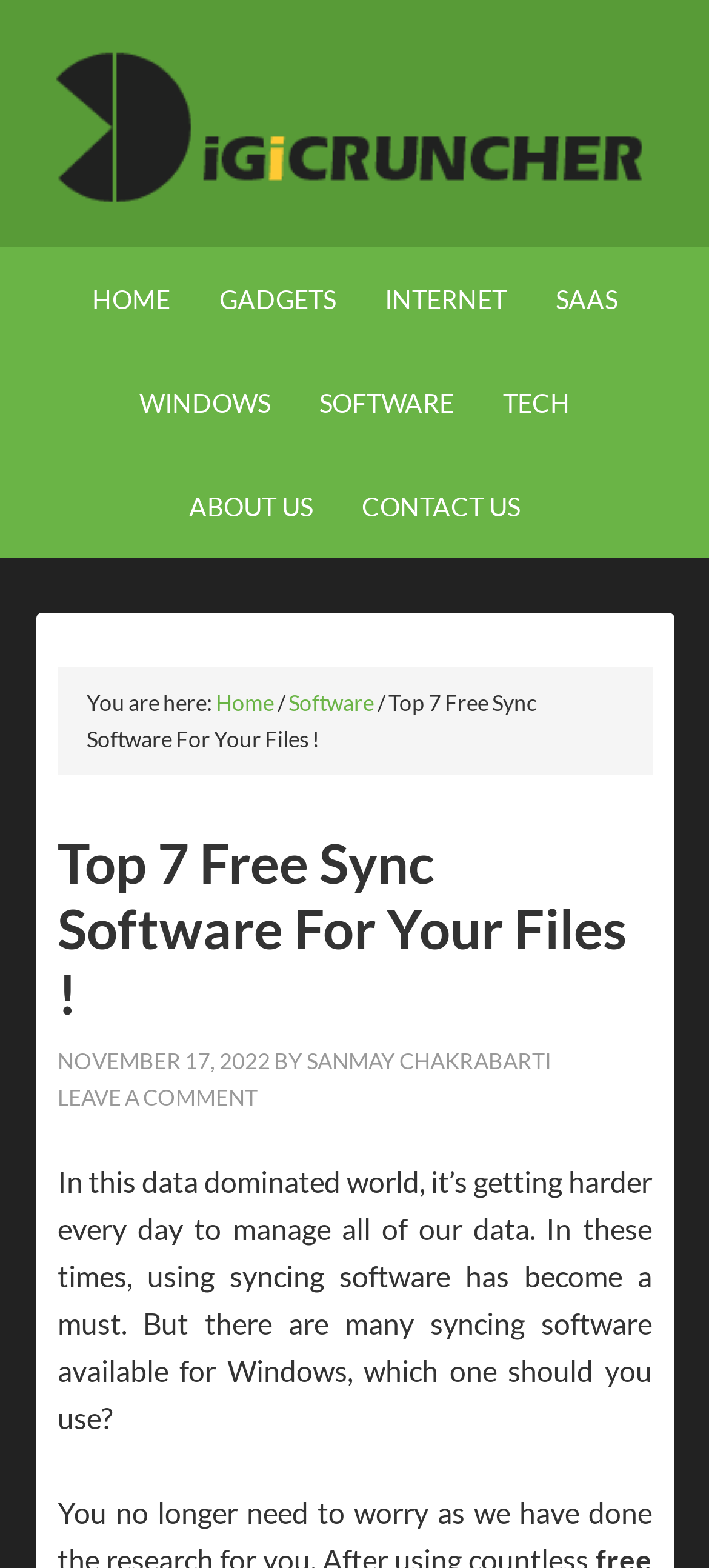Identify the bounding box coordinates for the UI element mentioned here: "Leave a Comment". Provide the coordinates as four float values between 0 and 1, i.e., [left, top, right, bottom].

[0.081, 0.691, 0.363, 0.708]